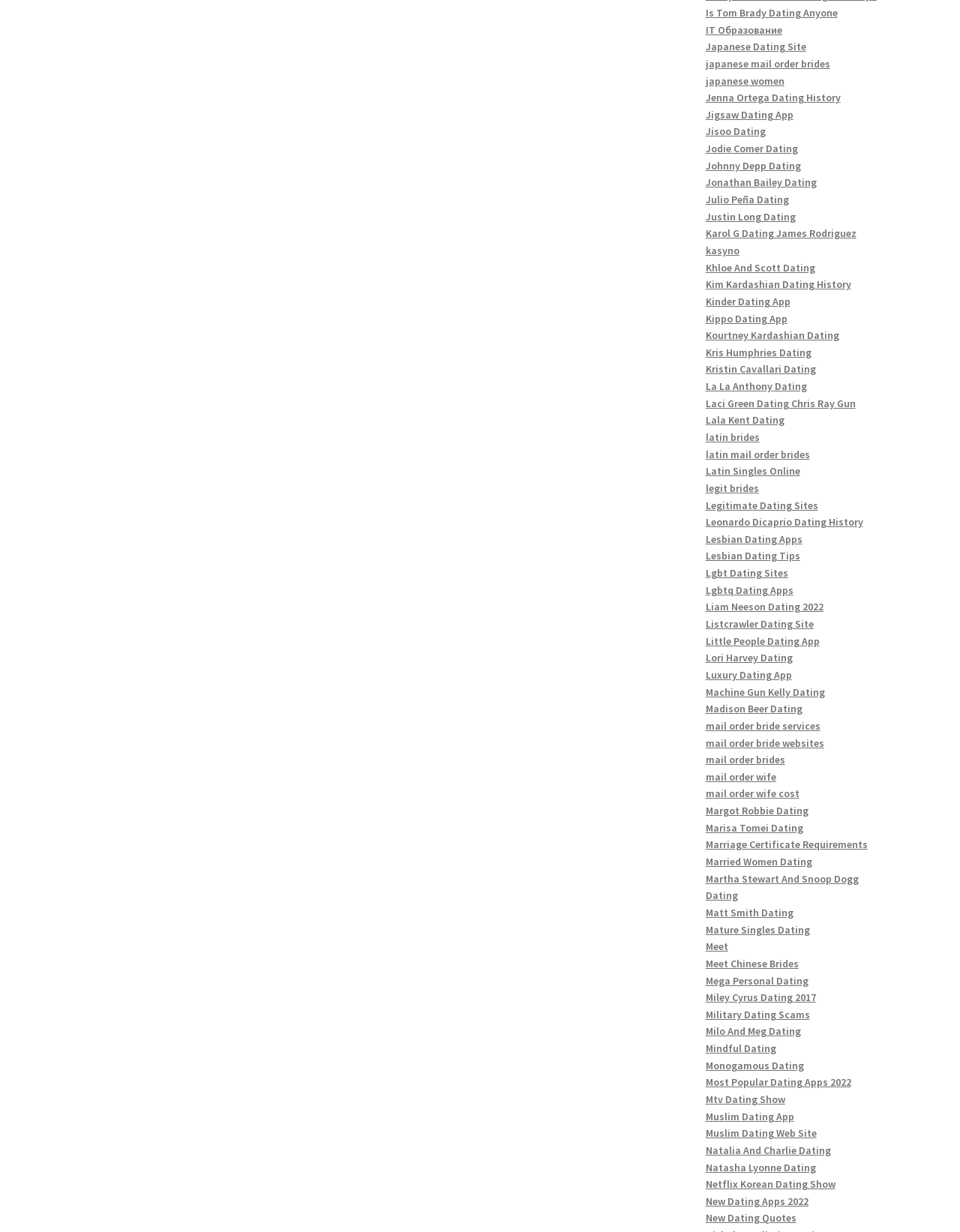Please locate the bounding box coordinates of the element that should be clicked to complete the given instruction: "Explore 'Lesbian Dating Apps'".

[0.735, 0.432, 0.836, 0.443]